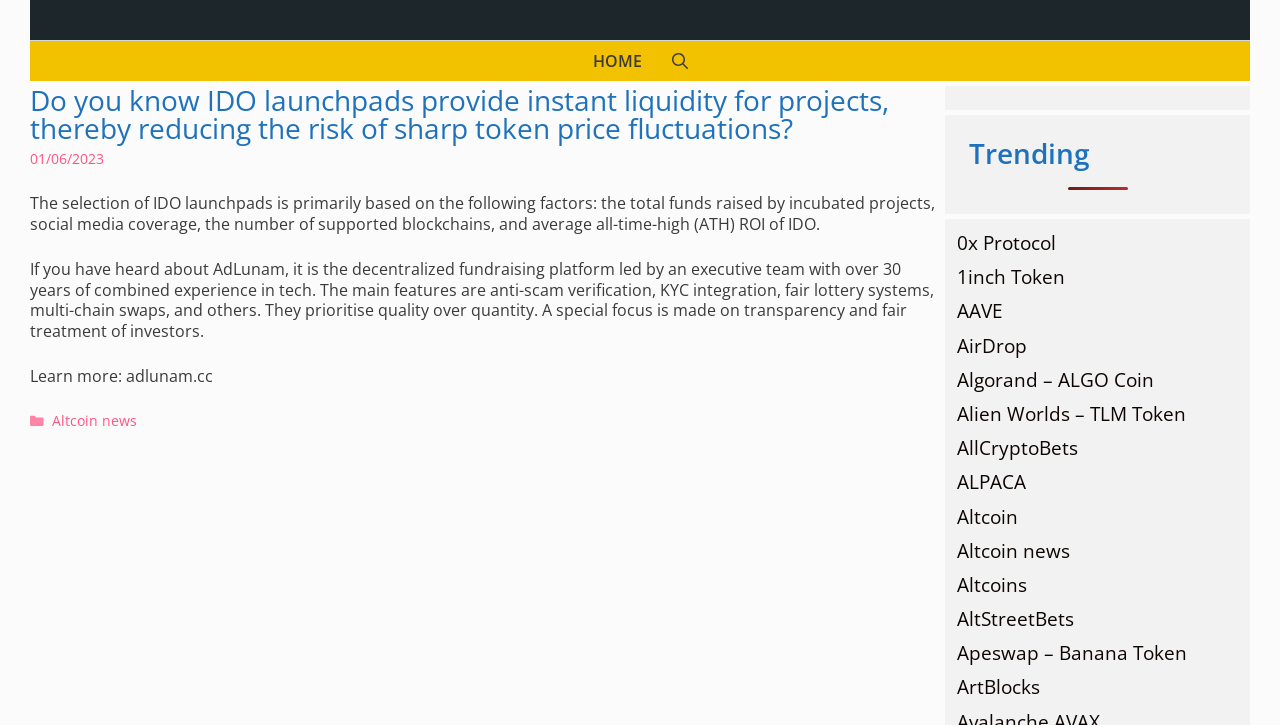What is the category of the article?
Ensure your answer is thorough and detailed.

The webpage has a footer section with a link to 'Altcoin news', which suggests that the article belongs to this category.